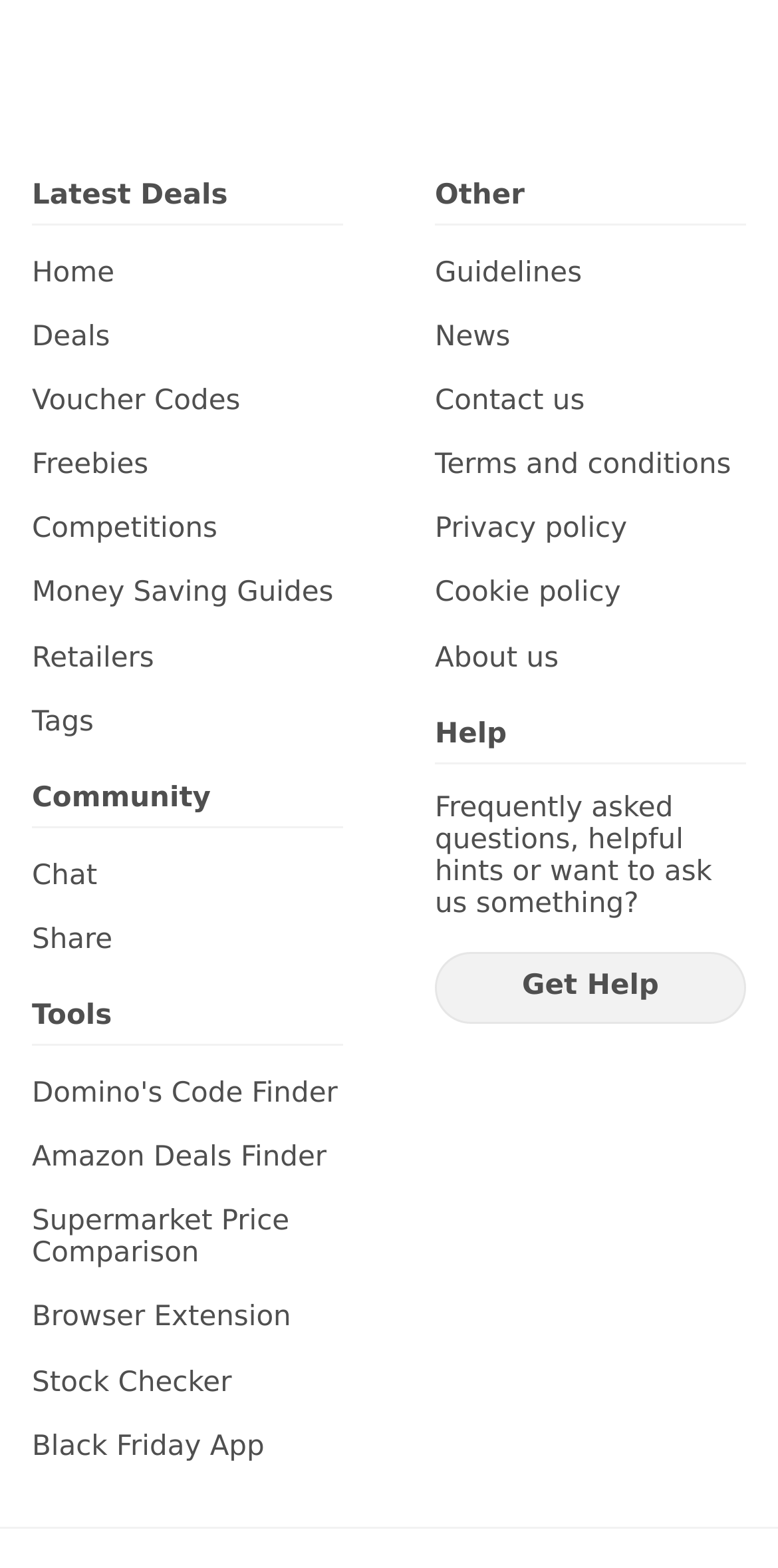Based on the element description: "Freebies", identify the UI element and provide its bounding box coordinates. Use four float numbers between 0 and 1, [left, top, right, bottom].

[0.041, 0.287, 0.441, 0.307]